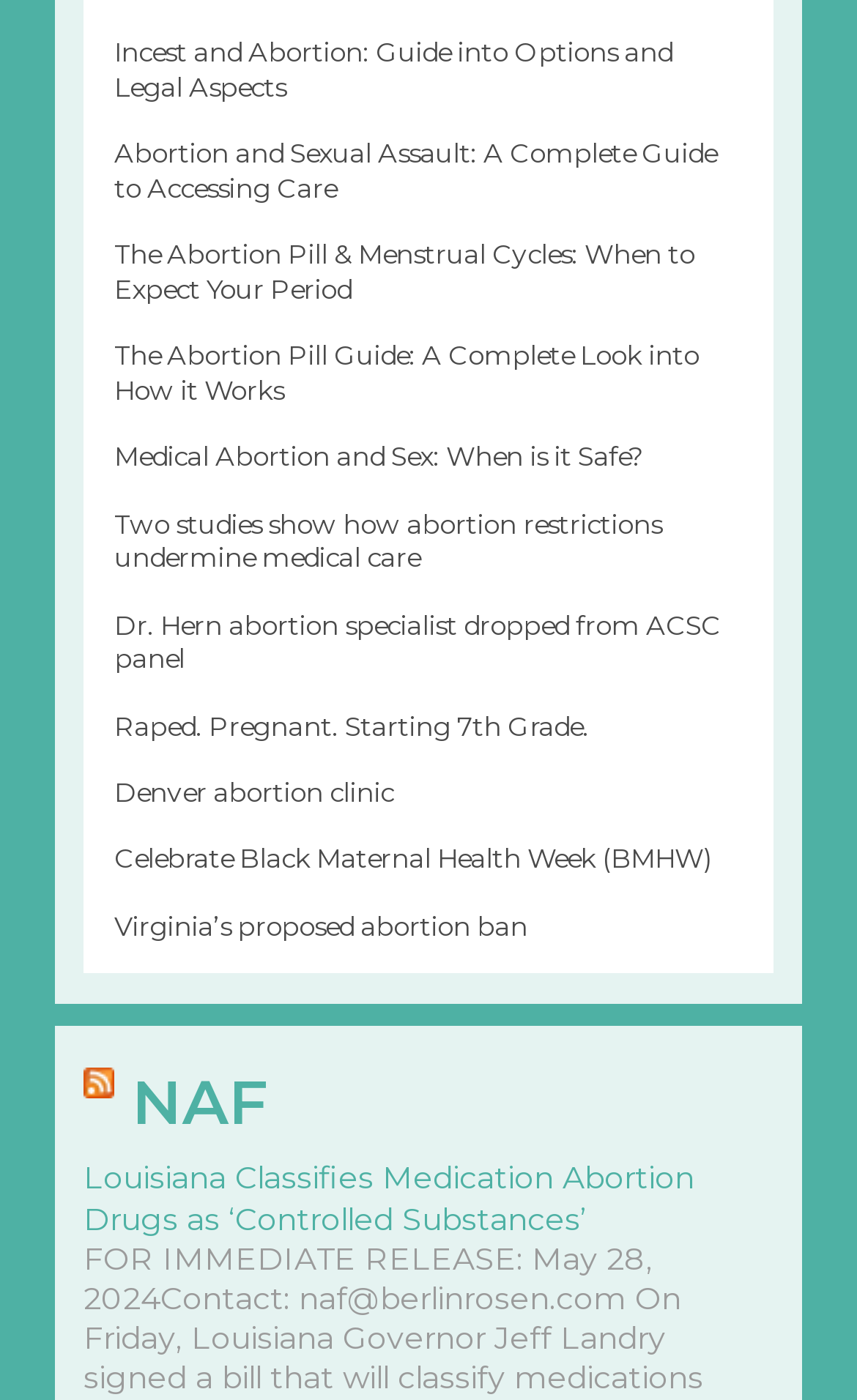How many links are there on this webpage?
Look at the image and respond with a one-word or short phrase answer.

13